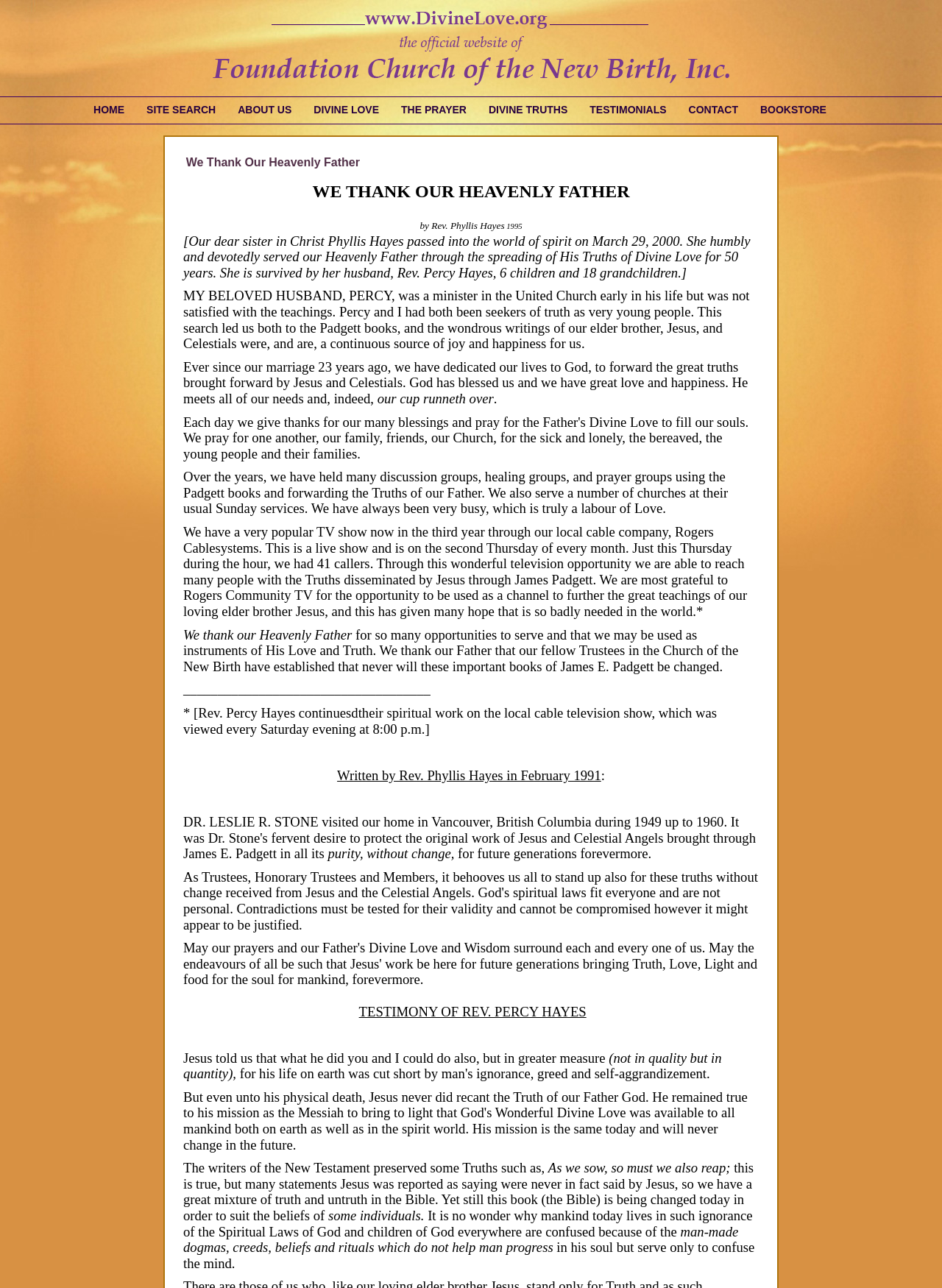Using the webpage screenshot, find the UI element described by Home. Provide the bounding box coordinates in the format (top-left x, top-left y, bottom-right x, bottom-right y), ensuring all values are floating point numbers between 0 and 1.

[0.088, 0.075, 0.144, 0.096]